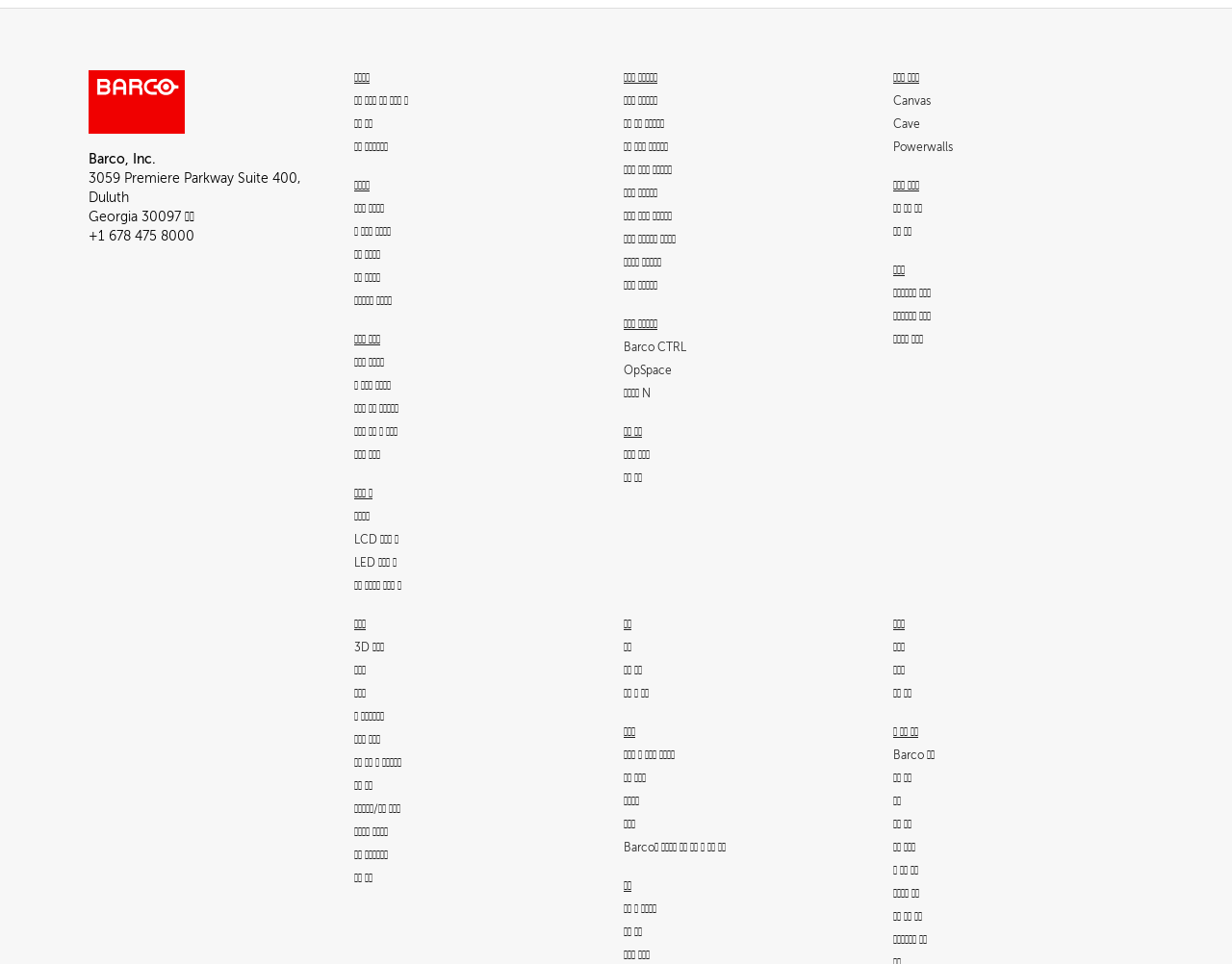Please identify the bounding box coordinates of the clickable region that I should interact with to perform the following instruction: "Learn more about '의료용 디스플레이'". The coordinates should be expressed as four float numbers between 0 and 1, i.e., [left, top, right, bottom].

[0.506, 0.074, 0.534, 0.088]